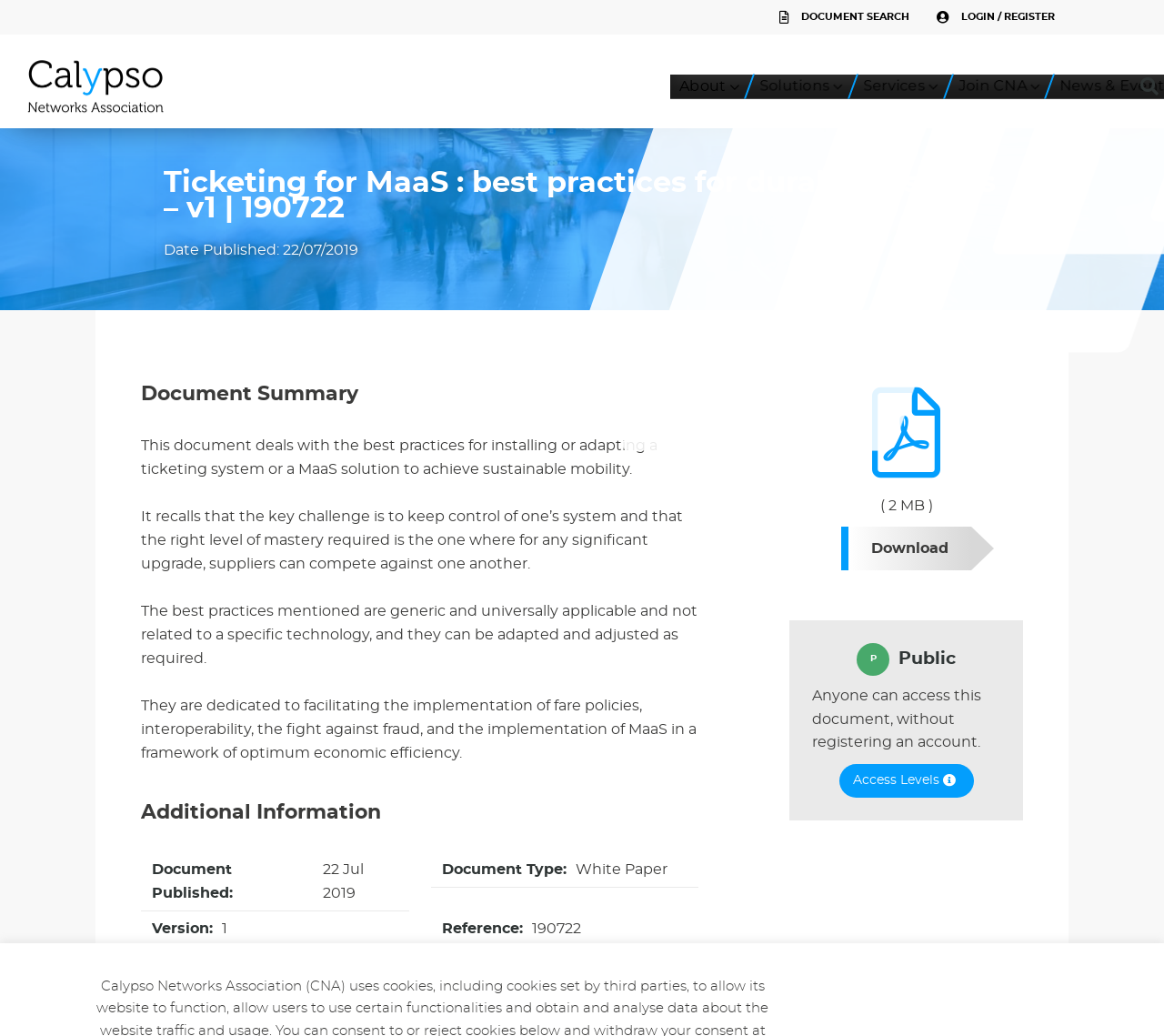Could you find the bounding box coordinates of the clickable area to complete this instruction: "Learn about Calypso Networks Association"?

[0.023, 0.058, 0.141, 0.109]